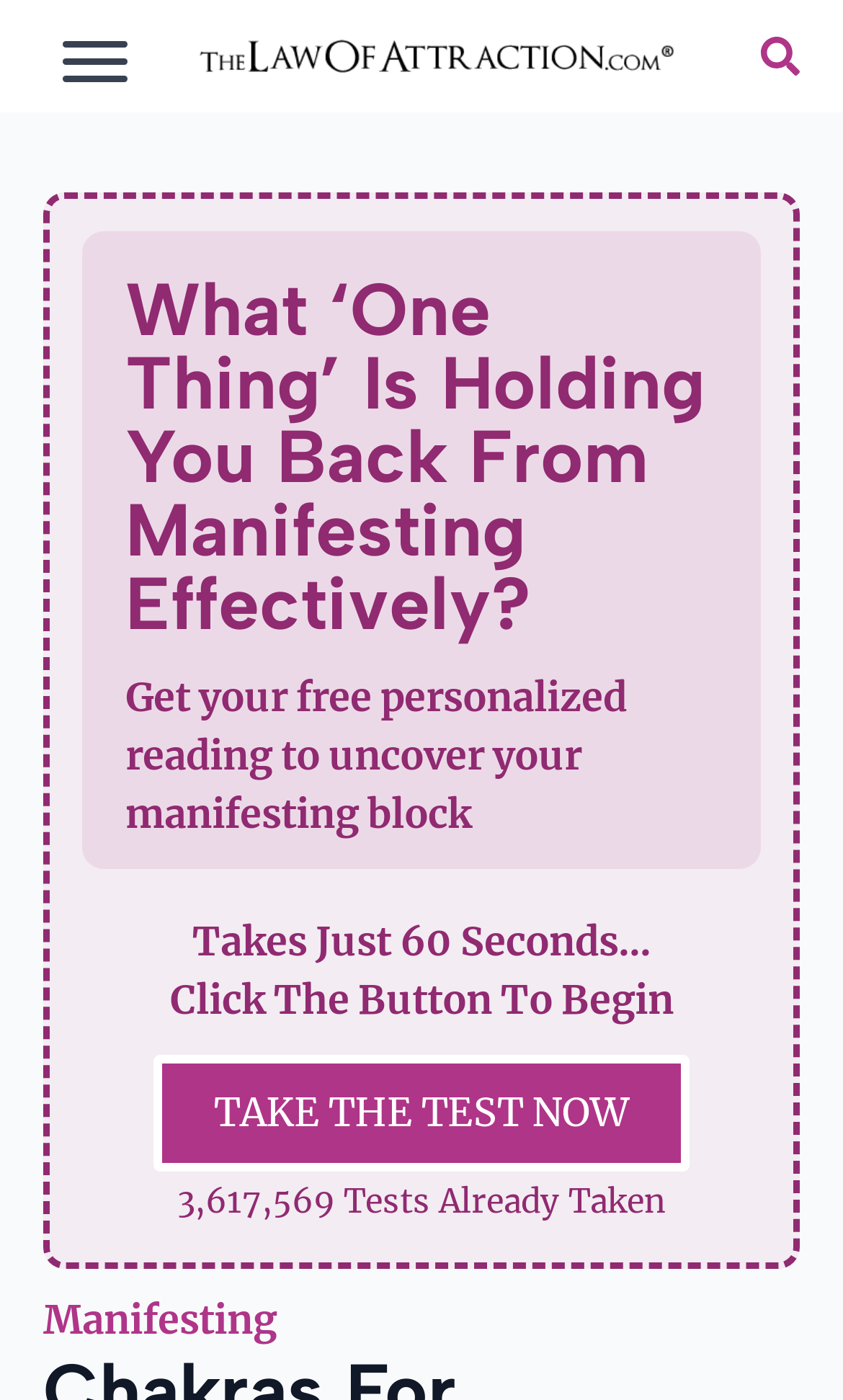Provide an in-depth caption for the elements present on the webpage.

The webpage is about chakras, specifically for beginners, and how to balance and heal the 7 chakras. At the top left, there is a button to open a menu. Next to it, there is a figure containing a link to the Official Law of Attraction Logo, which is an image. 

On the top right, there is a search bar with a toggle button and a search icon. The search bar is accompanied by a text box to input search queries. 

Below the search bar, there is a section with a series of static texts. The first text asks a question about what is holding the user back from manifesting effectively. The second text offers a free personalized reading to uncover the manifesting block. The third text mentions that it takes just 60 seconds to do so. The fourth text instructs the user to click a button to begin. 

Below these texts, there is a prominent link to "TAKE THE TEST NOW". Above this link, there is a text stating that 3,617,569 tests have already been taken. 

At the bottom of the page, there is a link to "Manifesting".